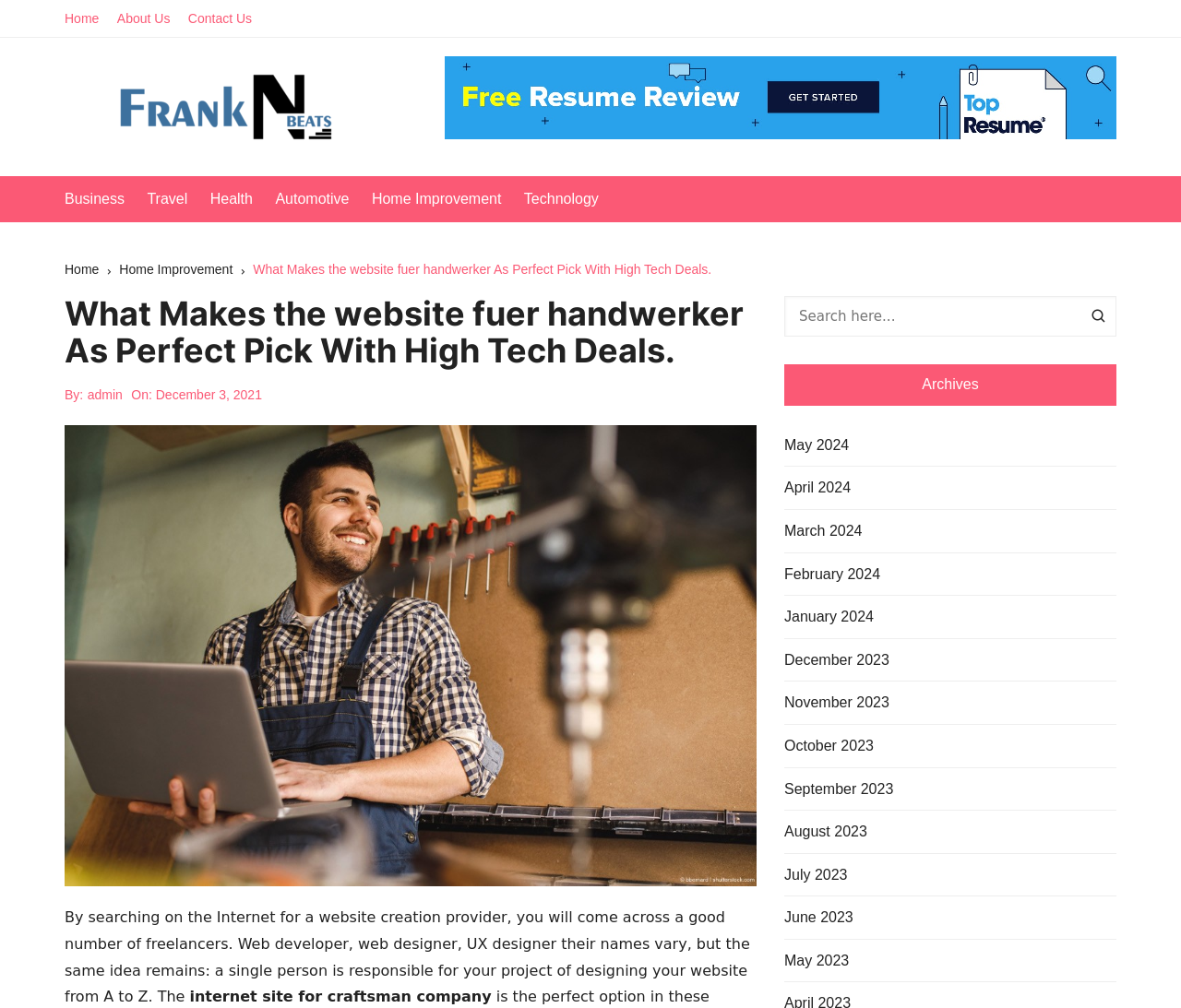Please identify the bounding box coordinates of the clickable element to fulfill the following instruction: "Click on the 'Home' link". The coordinates should be four float numbers between 0 and 1, i.e., [left, top, right, bottom].

[0.055, 0.0, 0.096, 0.037]